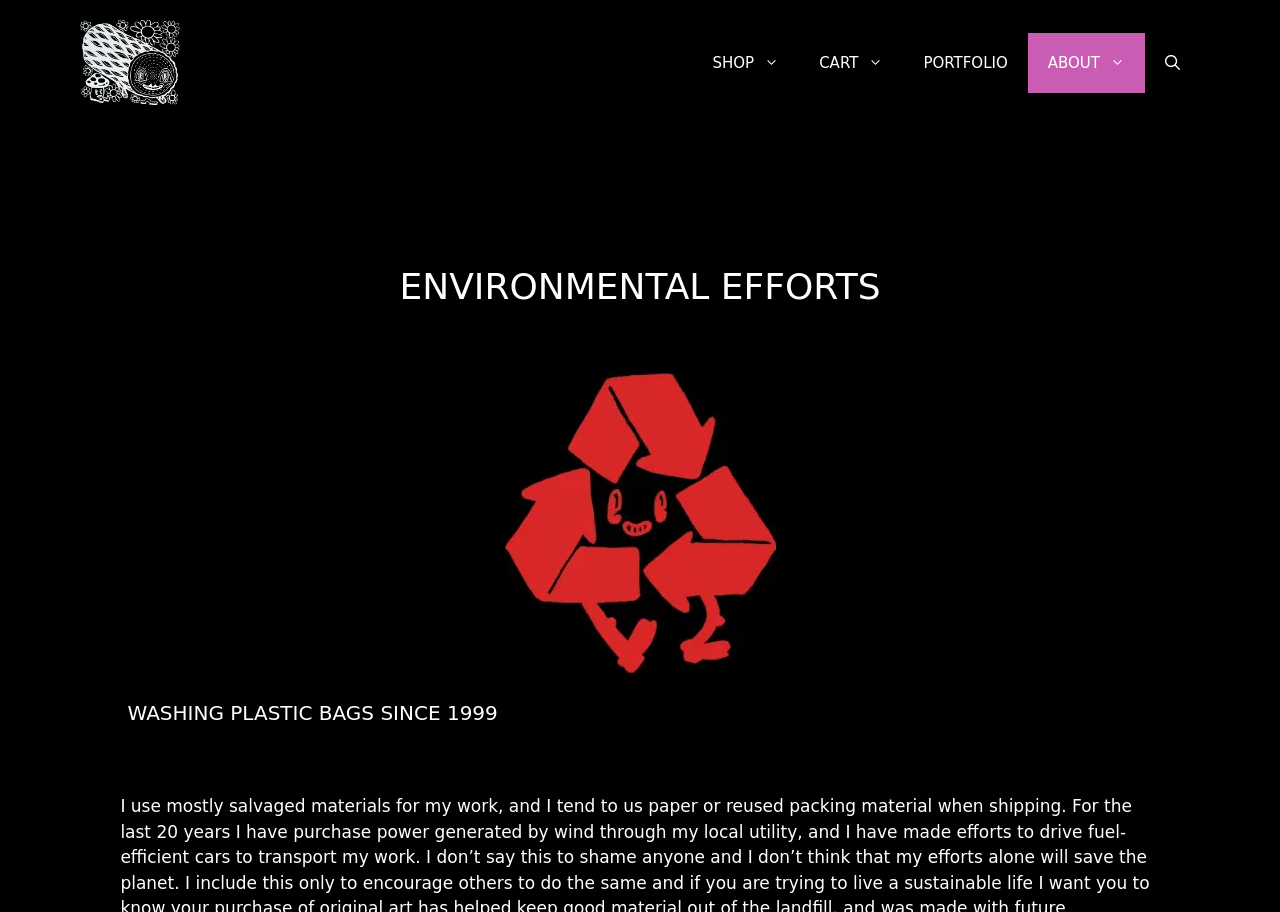Find the bounding box of the web element that fits this description: "PORTFOLIO".

[0.706, 0.036, 0.803, 0.102]